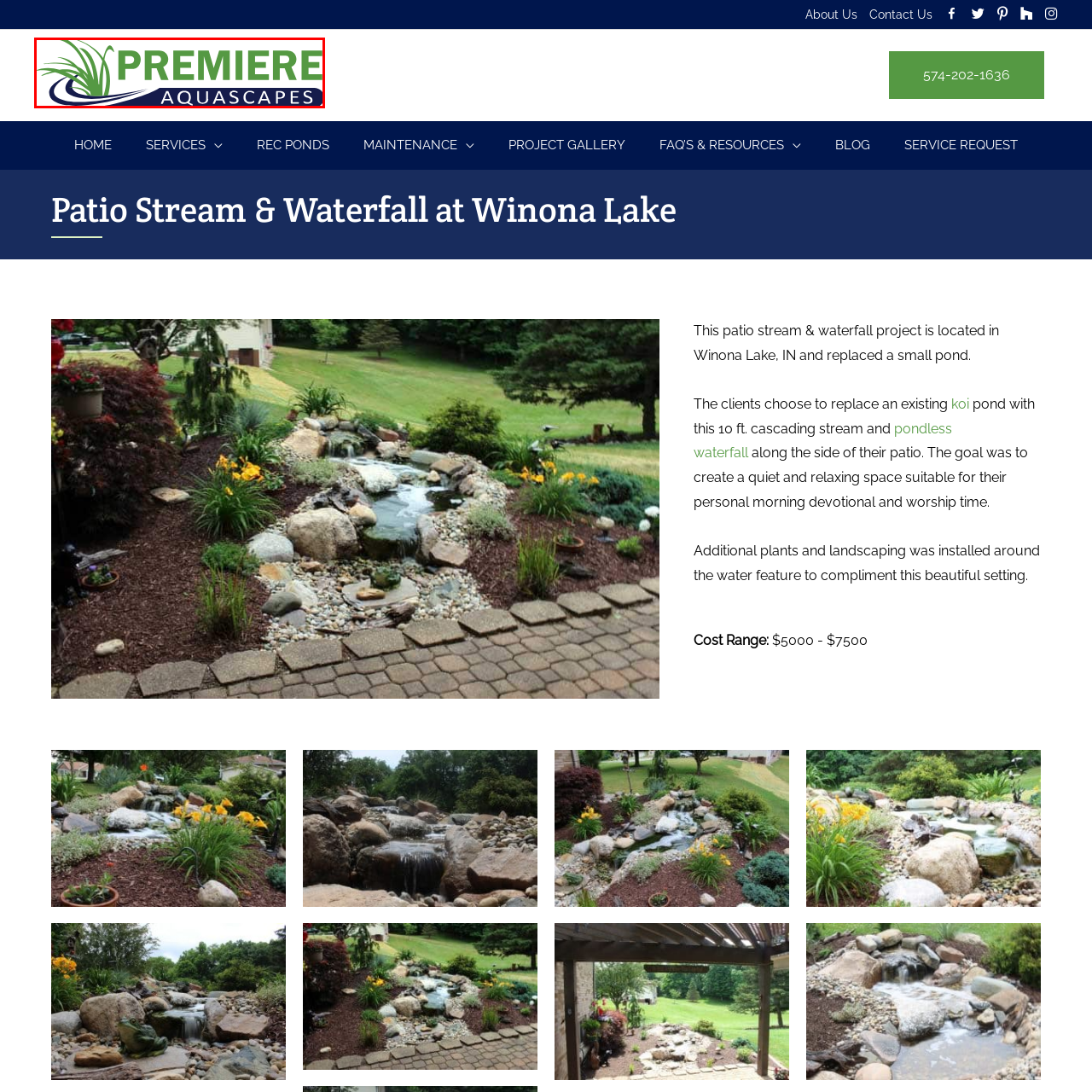Analyze the image surrounded by the red box and respond concisely: What is the background color of the logo?

deep blue